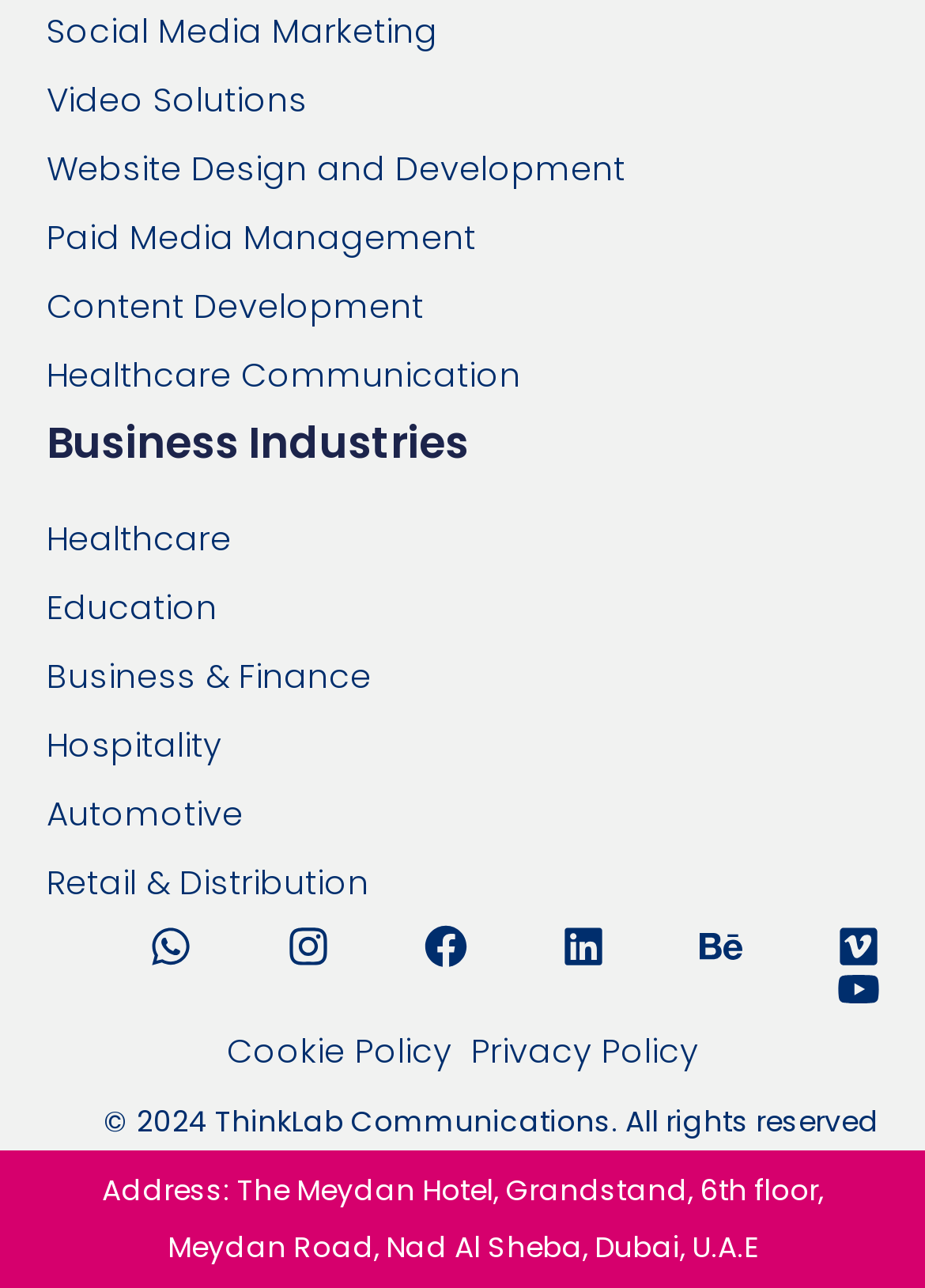Locate the bounding box coordinates of the element that should be clicked to fulfill the instruction: "Open Instagram".

[0.309, 0.719, 0.355, 0.752]